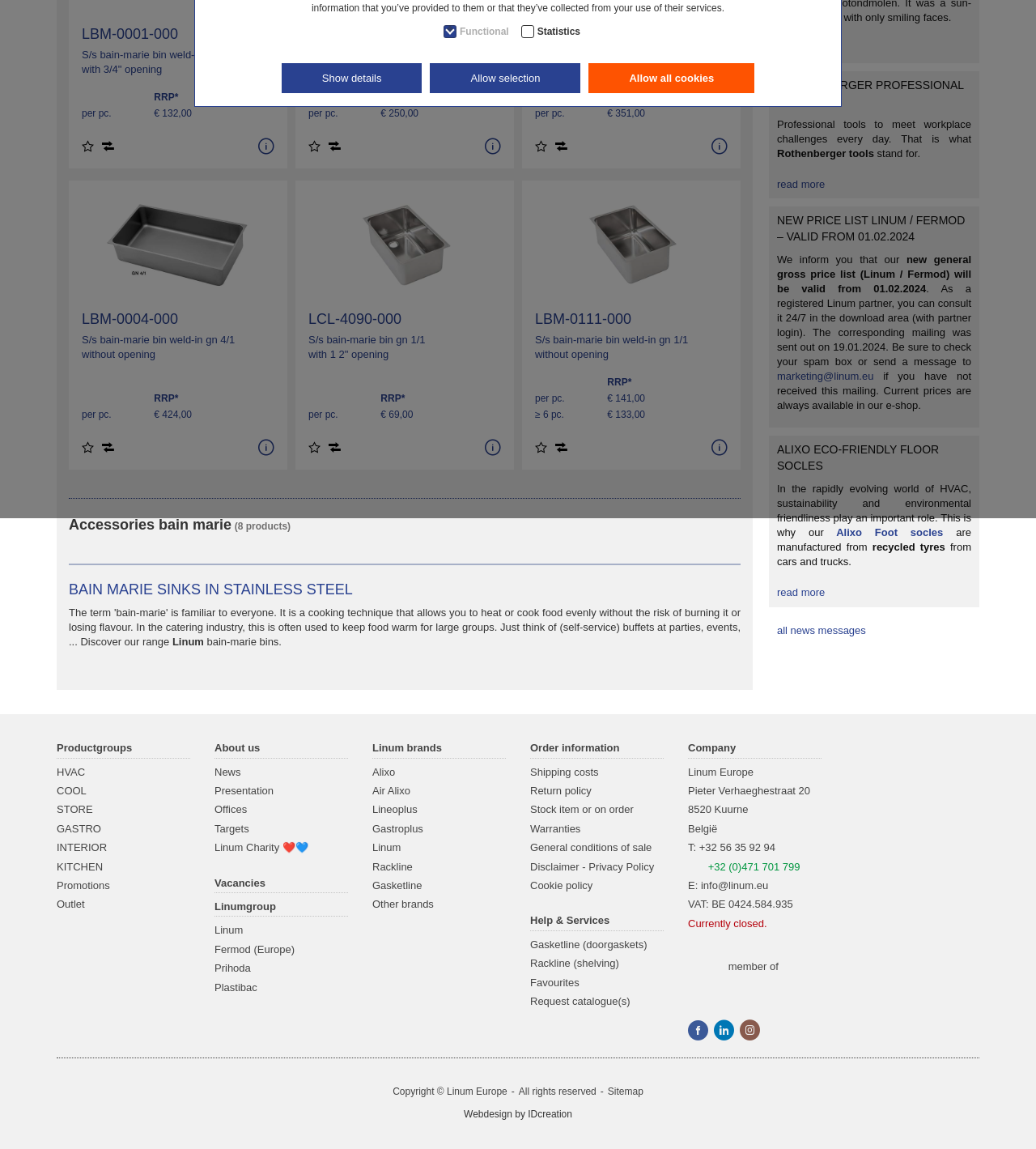Determine the bounding box of the UI component based on this description: "Door closers & door stops". The bounding box coordinates should be four float values between 0 and 1, i.e., [left, top, right, bottom].

[0.059, 0.059, 0.167, 0.075]